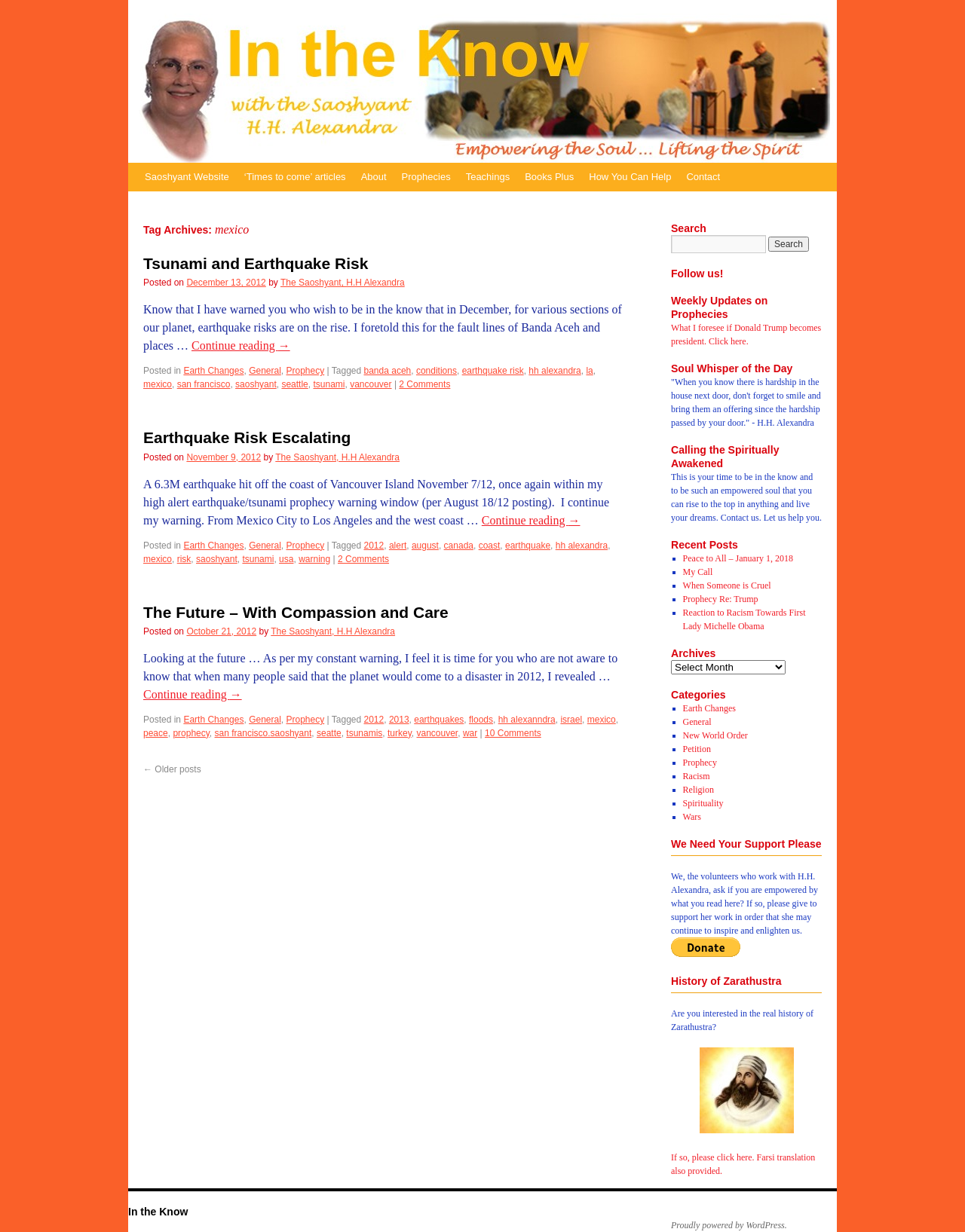Identify the bounding box coordinates for the element you need to click to achieve the following task: "Click on 'Contact' link". Provide the bounding box coordinates as four float numbers between 0 and 1, in the form [left, top, right, bottom].

[0.703, 0.132, 0.754, 0.155]